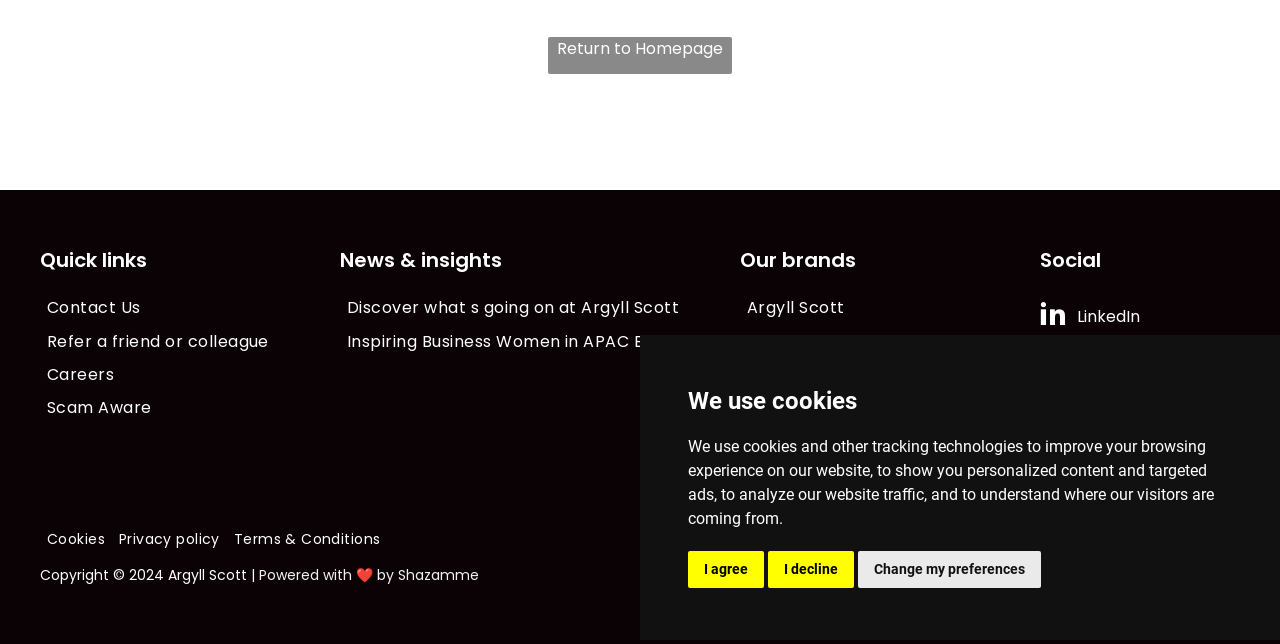Please provide the bounding box coordinate of the region that matches the element description: Refer a friend or colleague. Coordinates should be in the format (top-left x, top-left y, bottom-right x, bottom-right y) and all values should be between 0 and 1.

[0.031, 0.504, 0.266, 0.556]